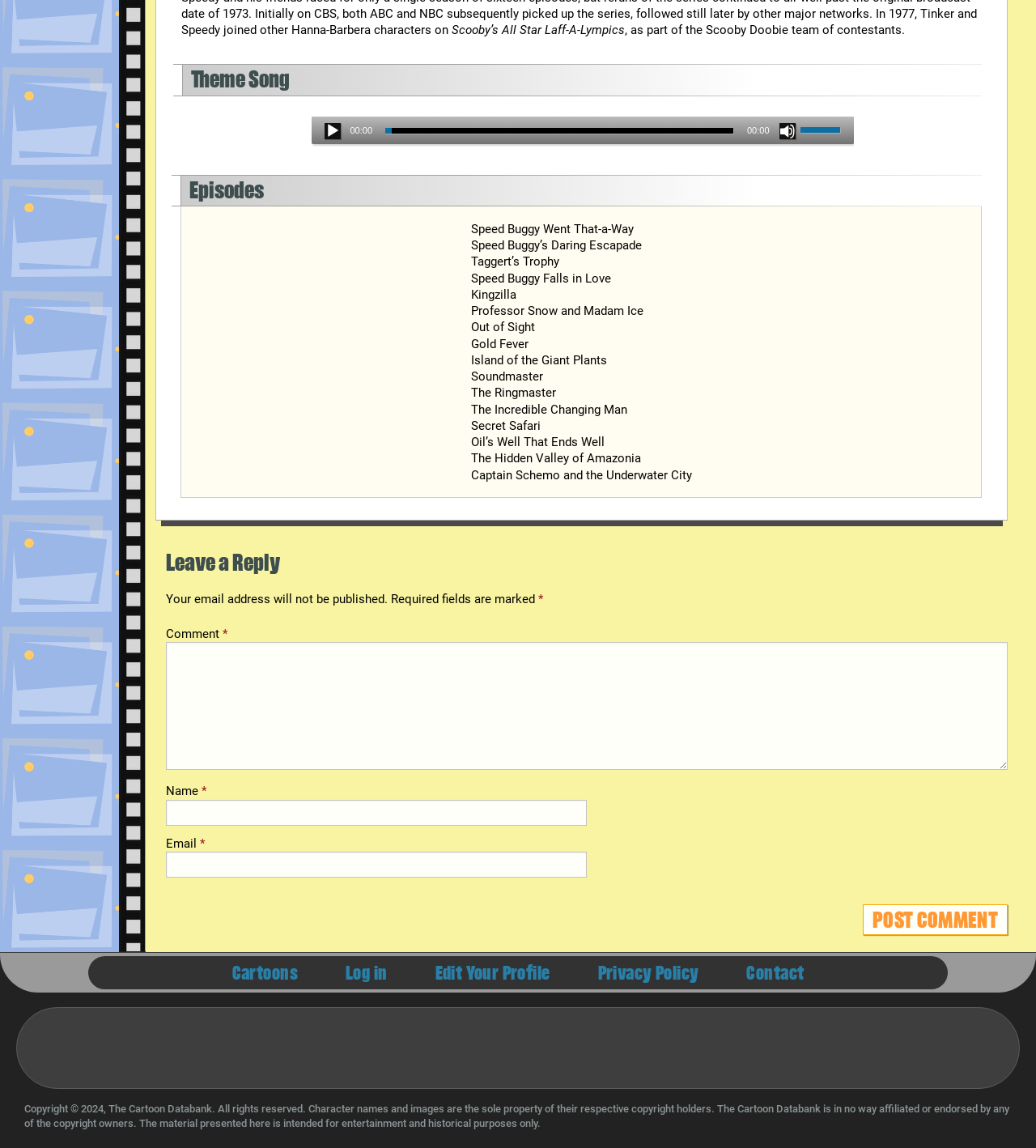Please mark the clickable region by giving the bounding box coordinates needed to complete this instruction: "Play the theme song".

[0.313, 0.107, 0.329, 0.121]